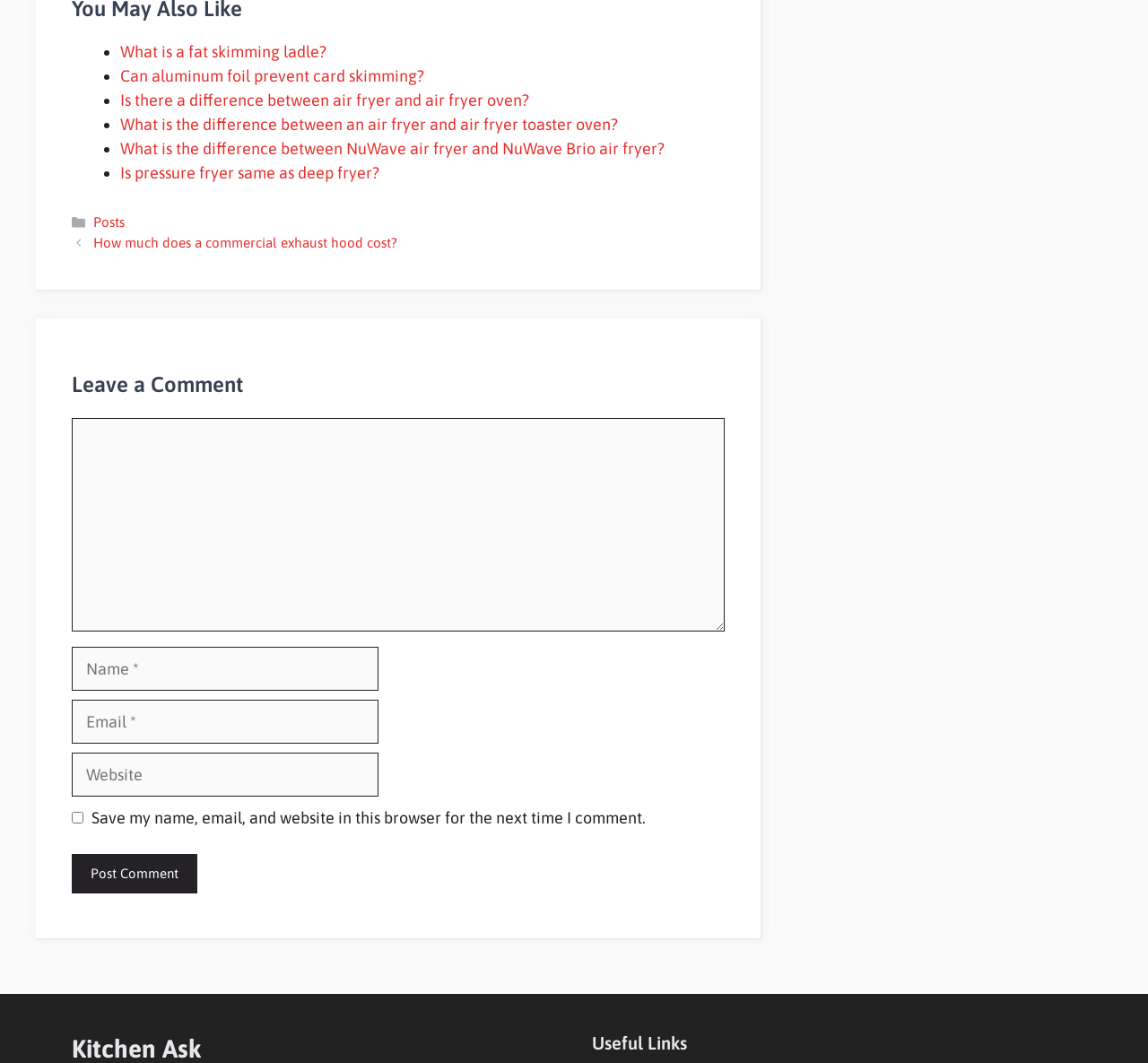Carefully examine the image and provide an in-depth answer to the question: What is the label of the last heading on the webpage?

The last heading on the webpage is labeled as 'Useful Links', which is placed at the bottom of the page. This heading is likely to contain links to other relevant or useful resources.